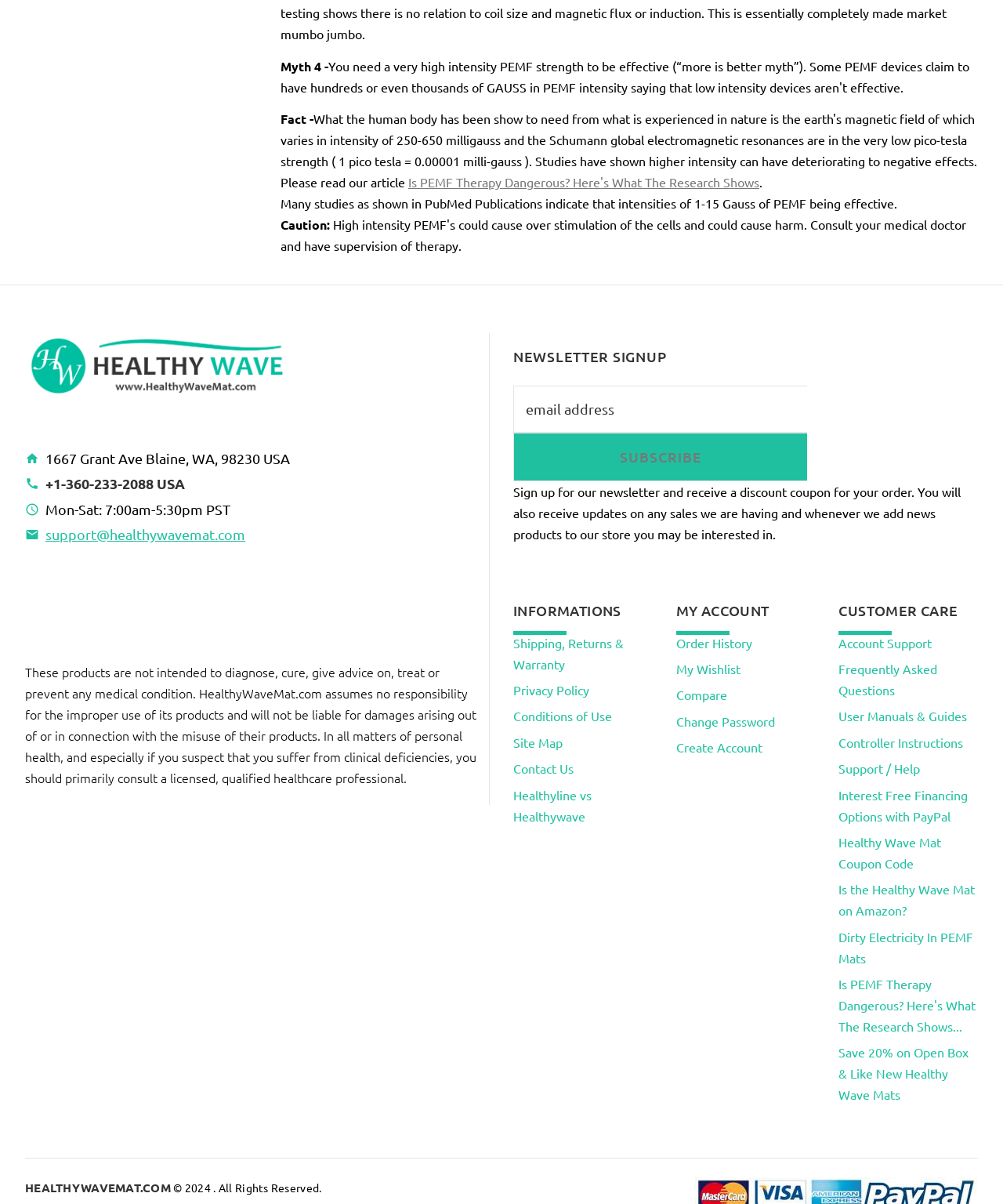Give a short answer using one word or phrase for the question:
What is the purpose of the newsletter signup?

To receive a discount coupon and updates on sales and new products